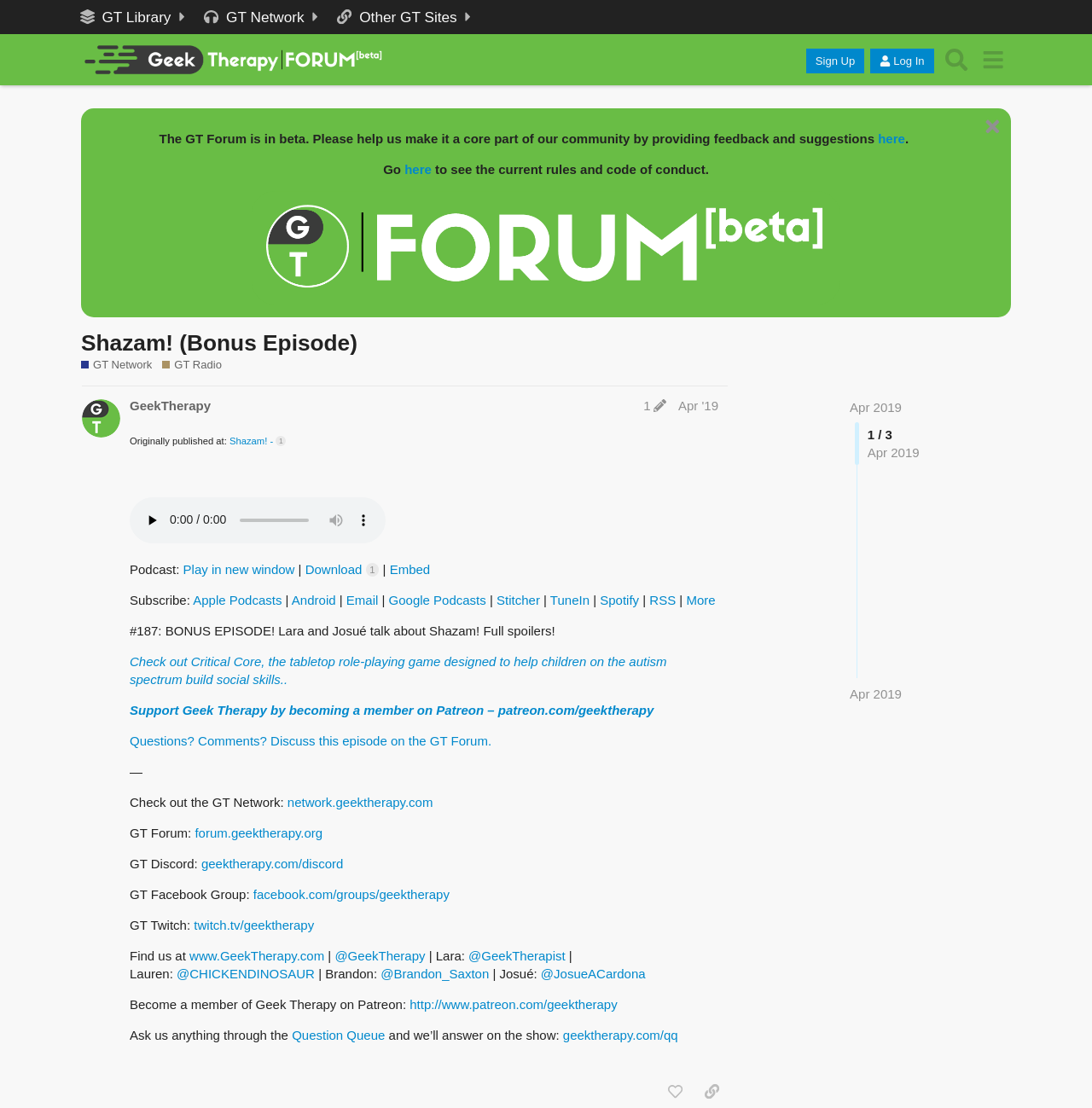Give a one-word or short phrase answer to this question: 
What is the name of the organization behind the podcast?

Geek Therapy